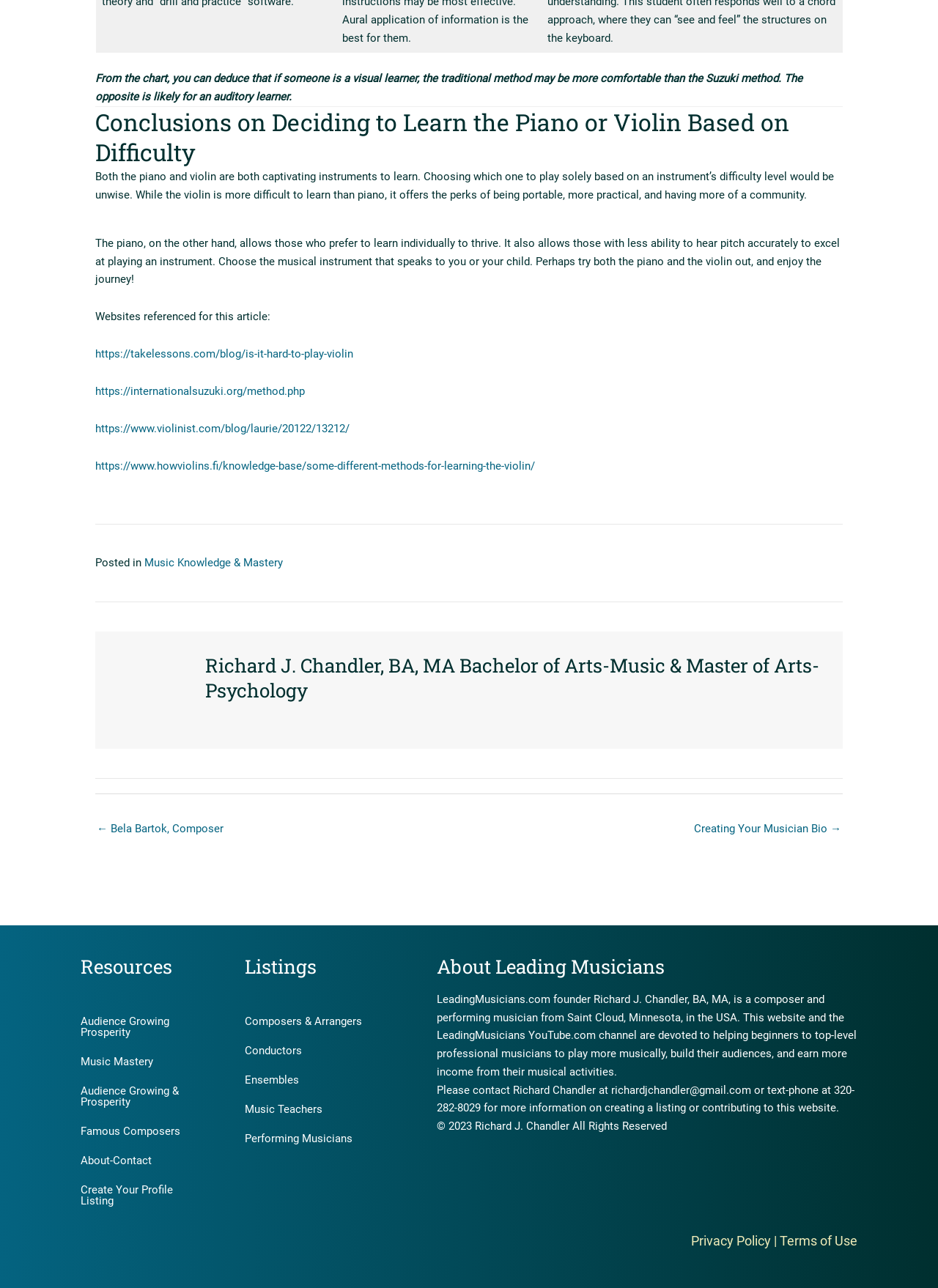What is the topic of the article?
Using the visual information, respond with a single word or phrase.

Piano and violin learning